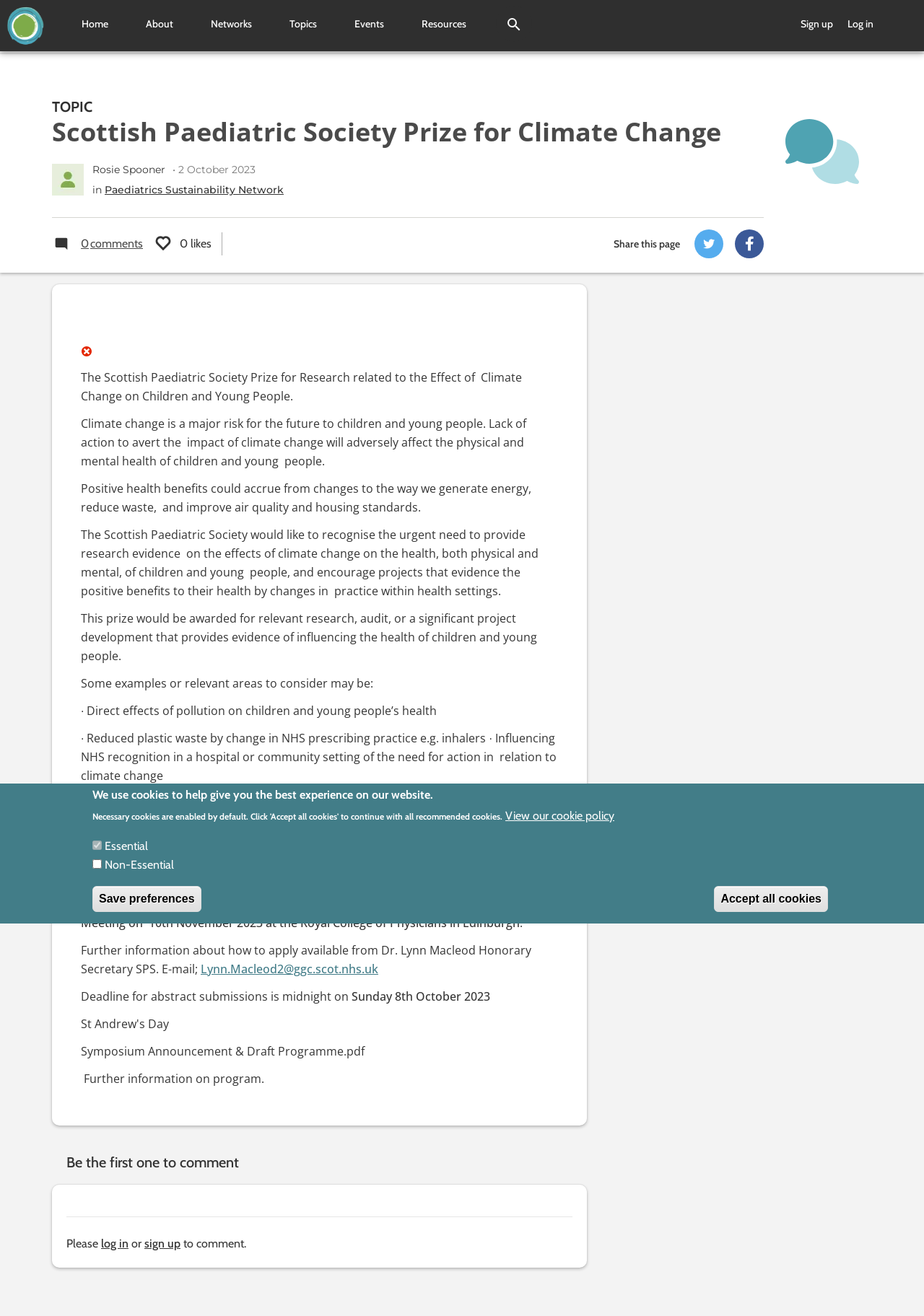Determine the bounding box coordinates for the area that should be clicked to carry out the following instruction: "Click the 'Log in' link".

[0.909, 0.004, 0.953, 0.032]